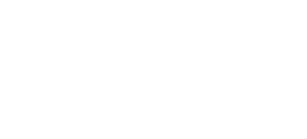Respond with a single word or phrase:
What devices is Charudatta proficient in?

iPhone and Android